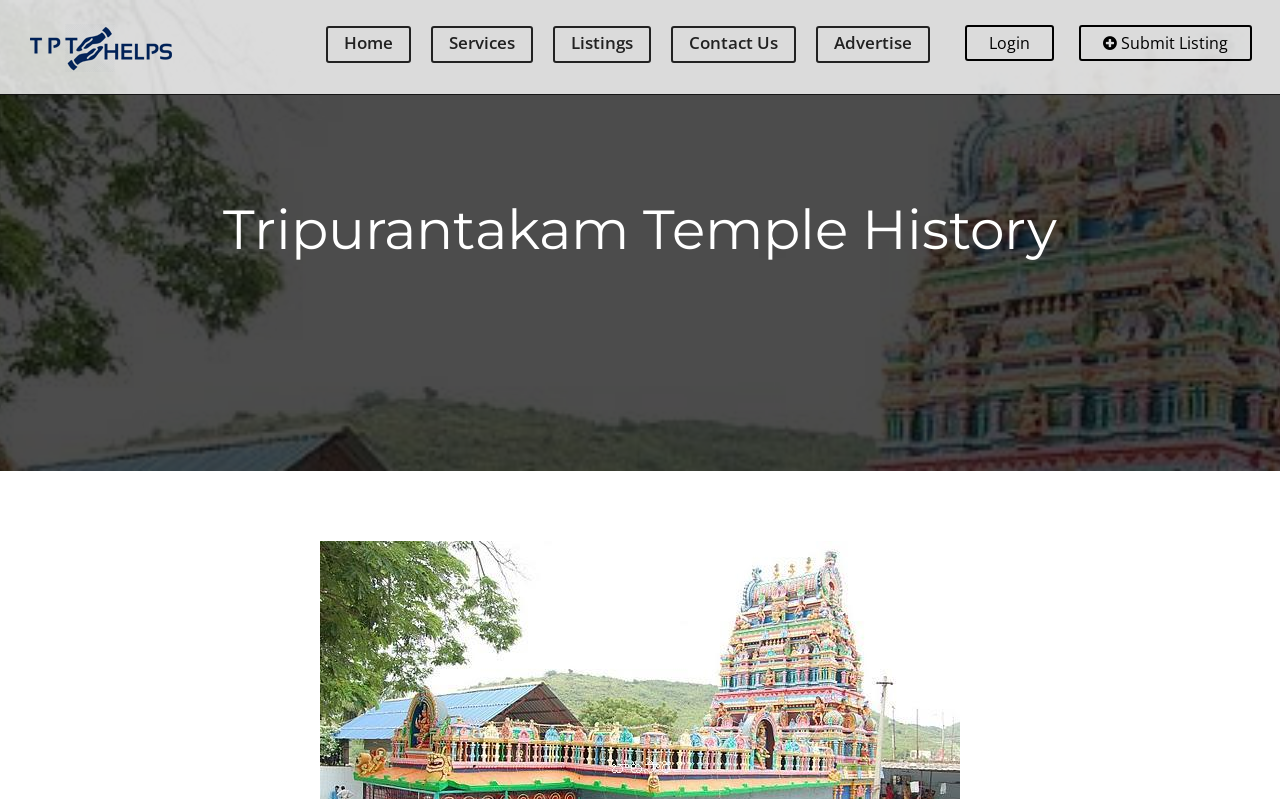Respond to the question with just a single word or phrase: 
How many images are present on the webpage?

1